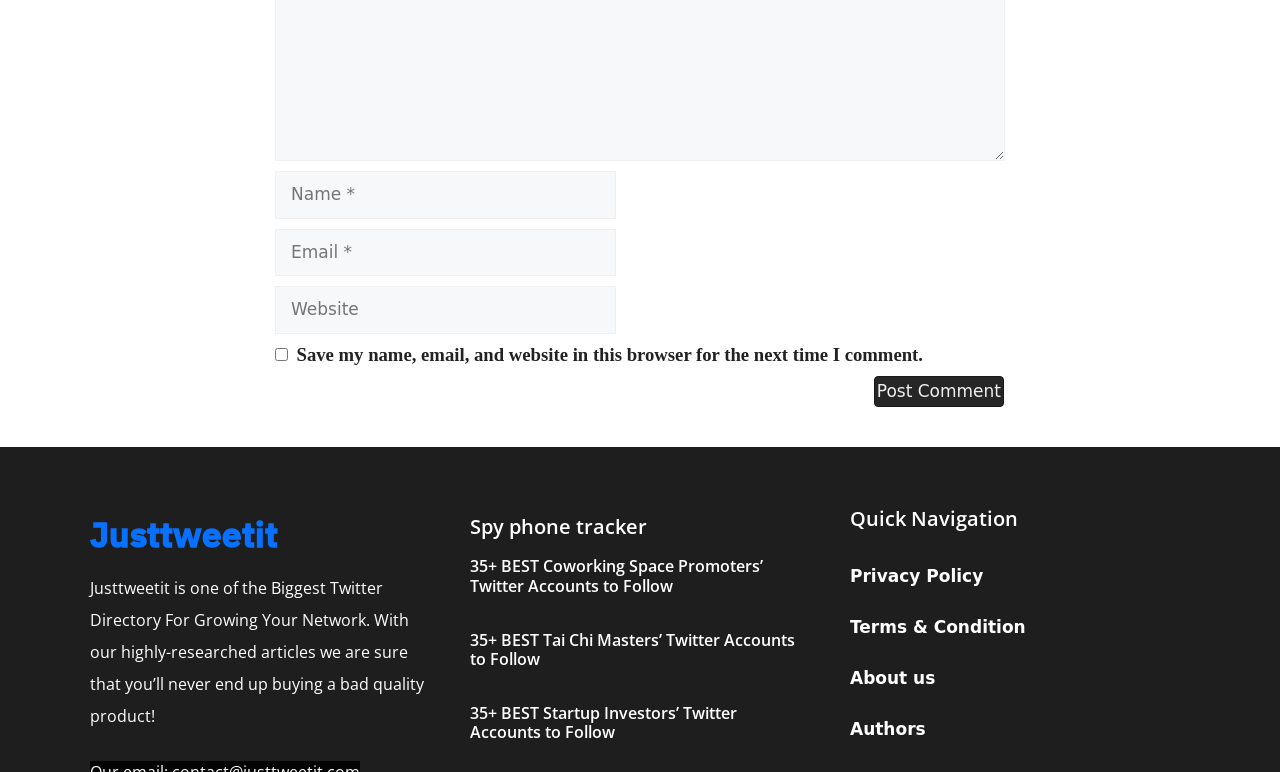What type of articles are featured on this webpage?
Please provide a comprehensive answer to the question based on the webpage screenshot.

The webpage has multiple articles with headings like '35+ BEST Coworking Space Promoters’ Twitter Accounts to Follow', '35+ BEST Tai Chi Masters’ Twitter Accounts to Follow', and '35+ BEST Startup Investors’ Twitter Accounts to Follow'. This indicates that the webpage features articles about Twitter accounts to follow in various categories.